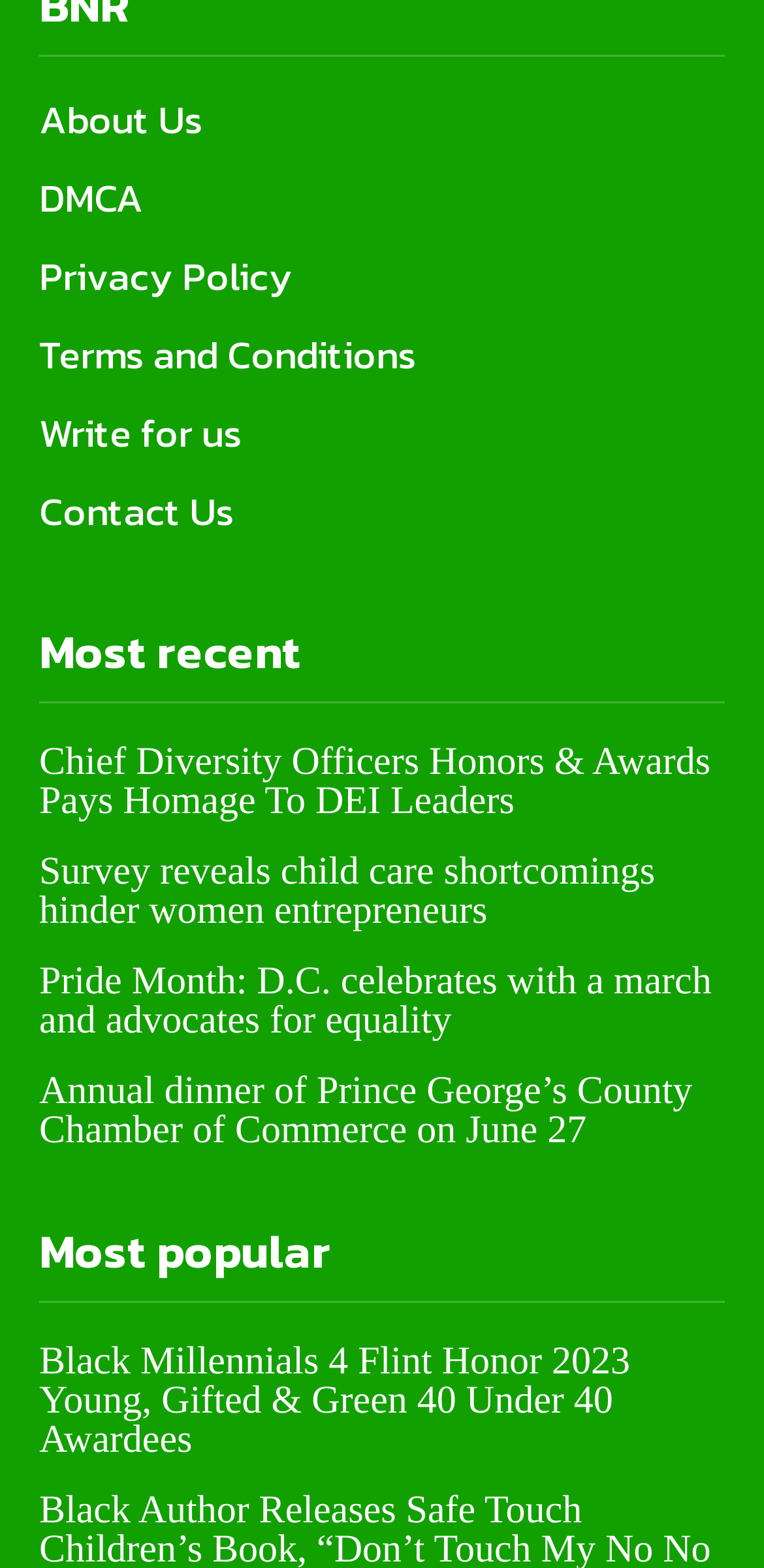Find the bounding box coordinates of the clickable area required to complete the following action: "Check the Most recent news".

[0.051, 0.402, 0.395, 0.431]